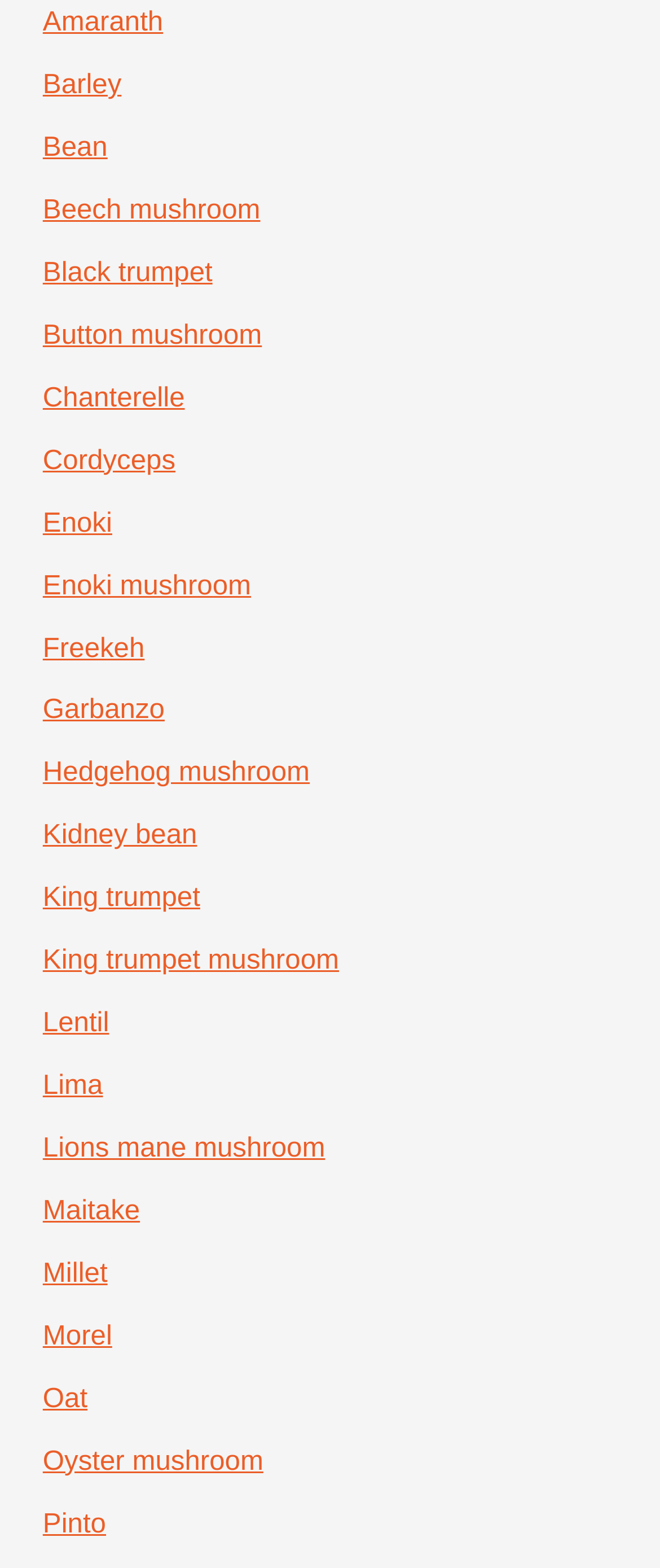How many types of beans are listed?
Please answer using one word or phrase, based on the screenshot.

3